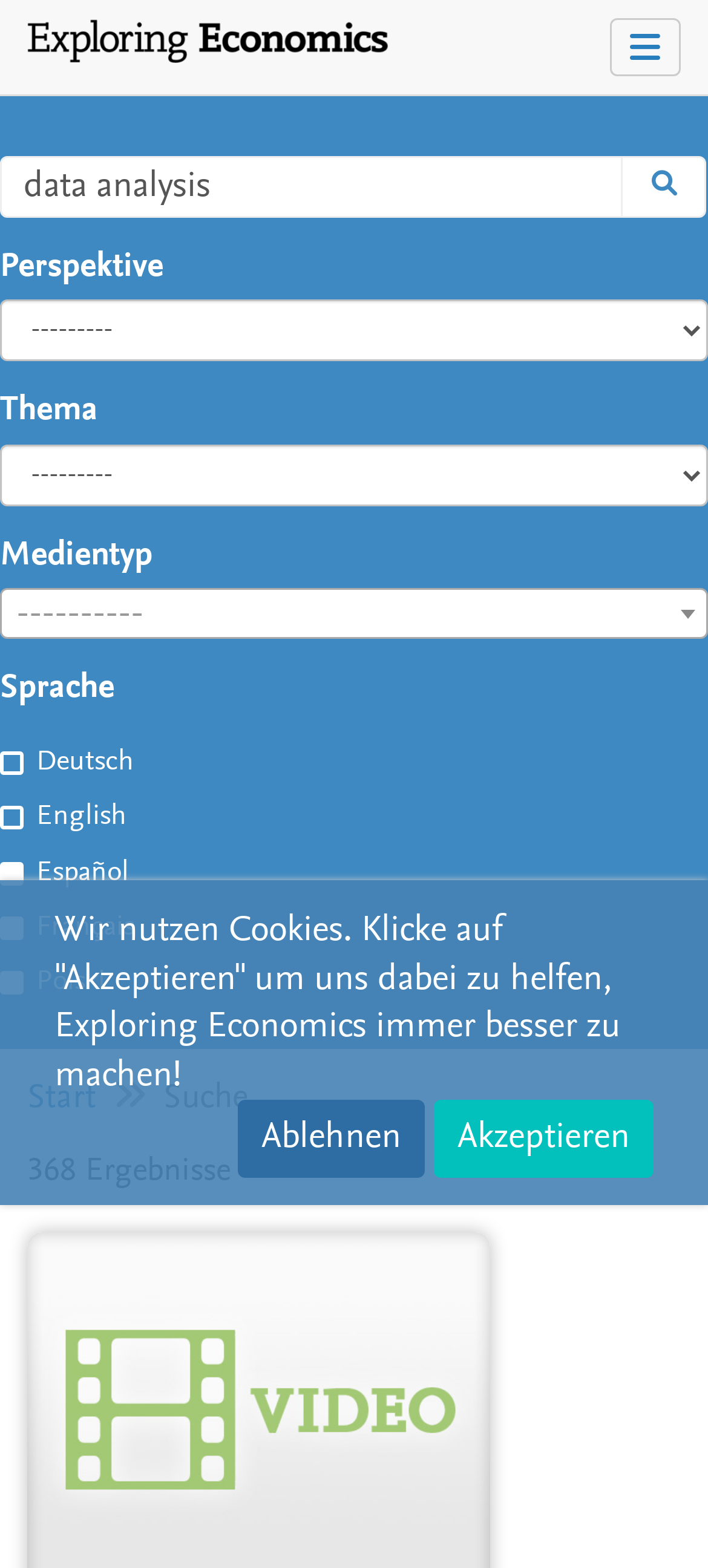Show the bounding box coordinates of the region that should be clicked to follow the instruction: "click on start."

[0.038, 0.69, 0.136, 0.712]